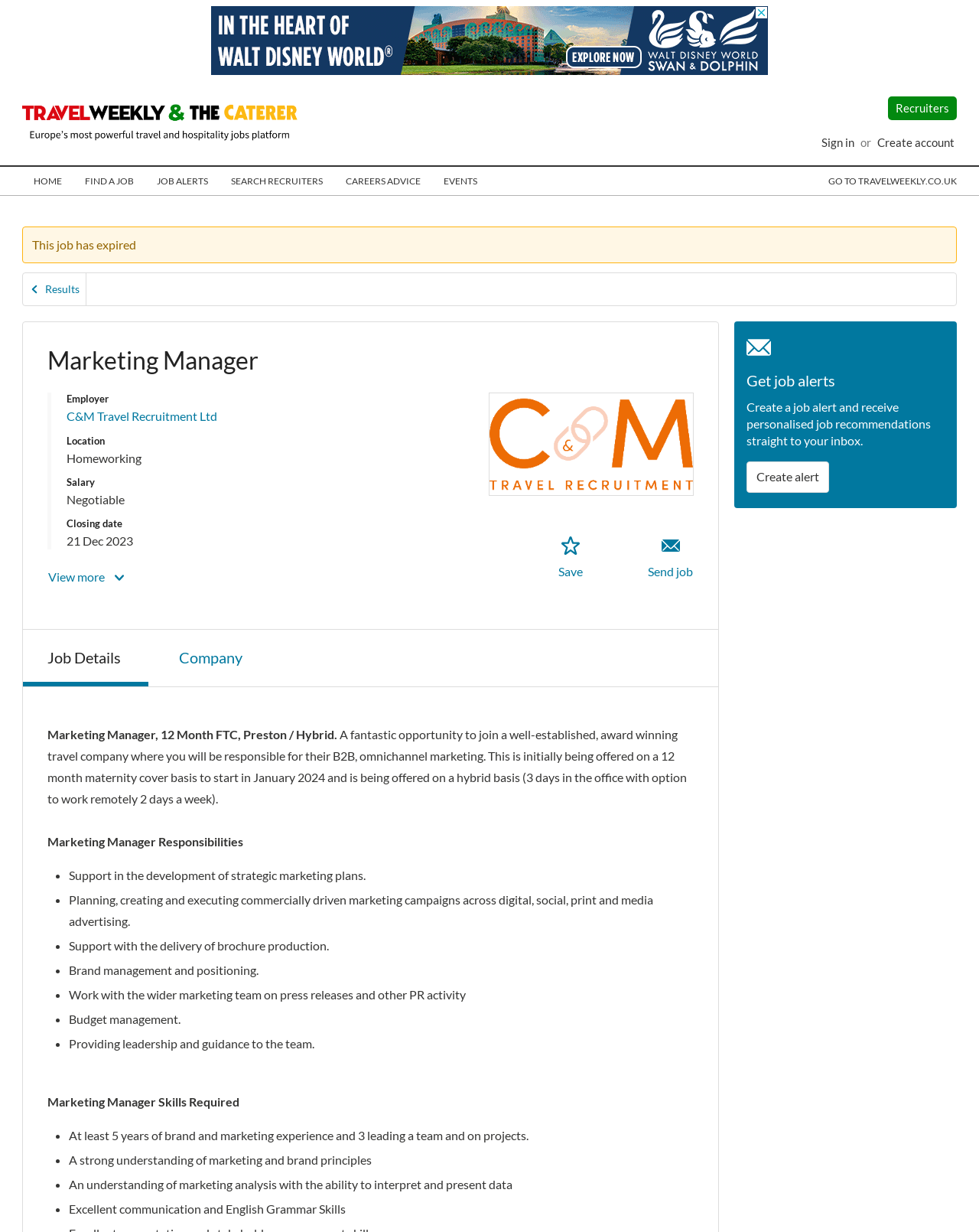How many days can the job be worked remotely?
Answer the question with a thorough and detailed explanation.

The job description mentions that the job is being offered on a hybrid basis with the option to work remotely 2 days a week, which can be found in the static text element with the text 'A fantastic opportunity to join a well-established, award winning travel company...'